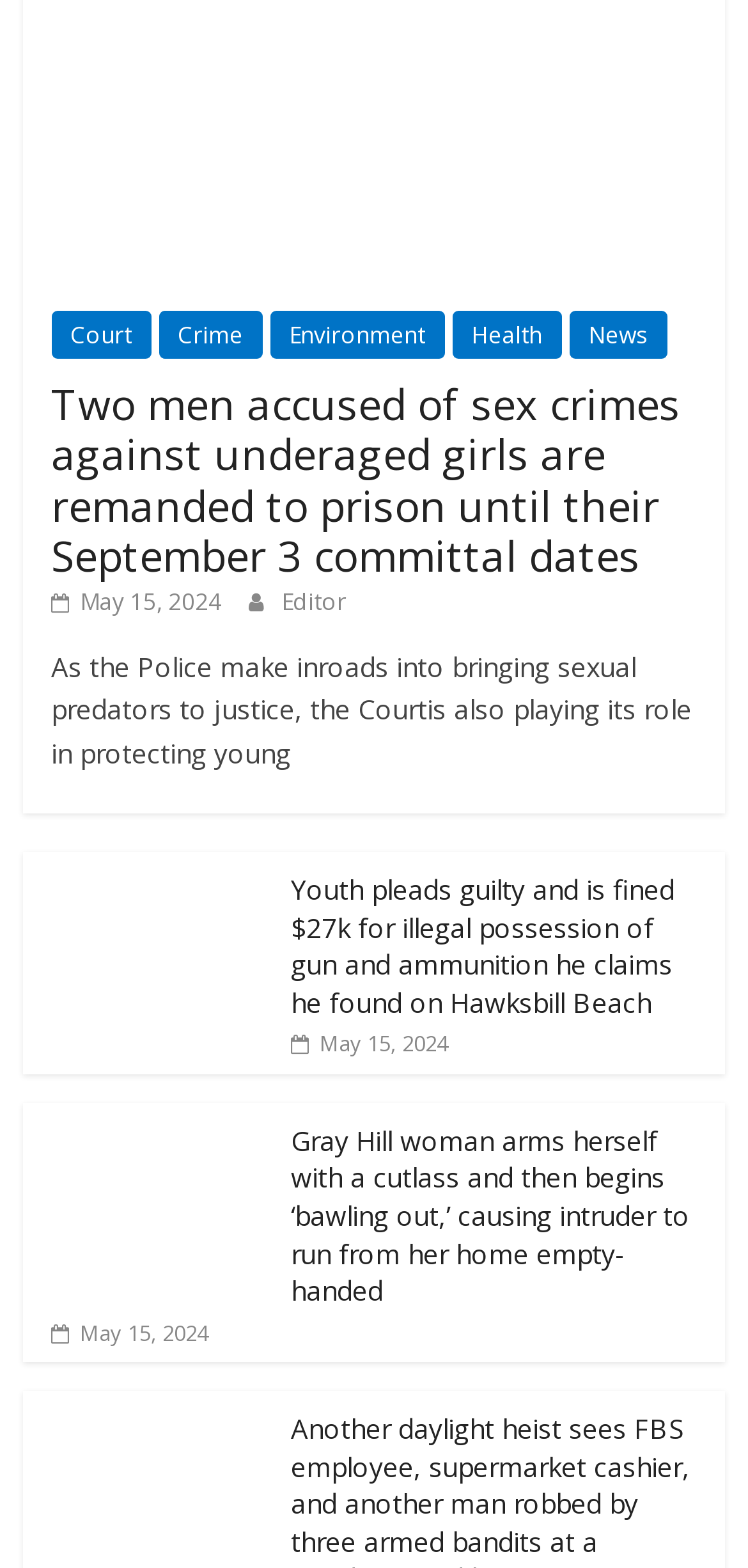Please find the bounding box coordinates in the format (top-left x, top-left y, bottom-right x, bottom-right y) for the given element description. Ensure the coordinates are floating point numbers between 0 and 1. Description: May 15, 2024May 15, 2024

[0.389, 0.656, 0.599, 0.675]